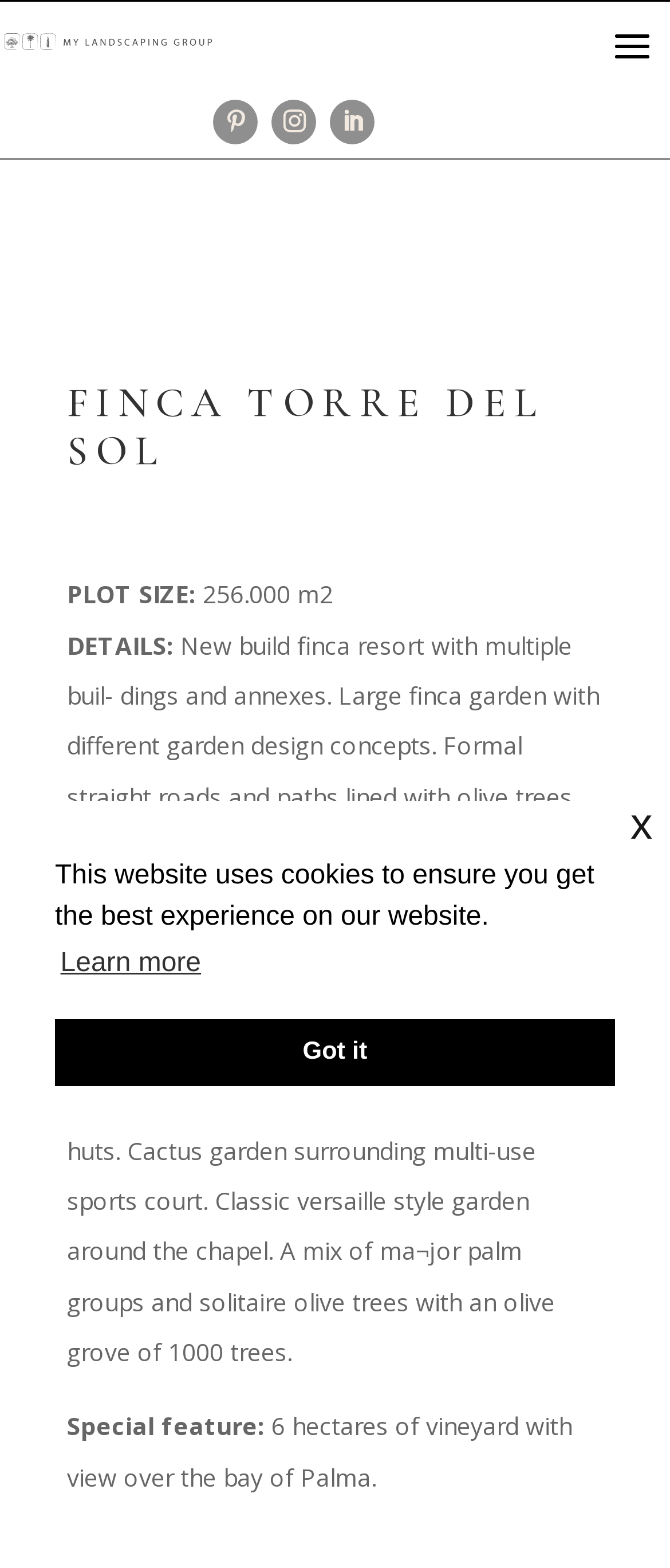Give a concise answer using only one word or phrase for this question:
What is the purpose of the horse and pony stables?

For horses and ponies